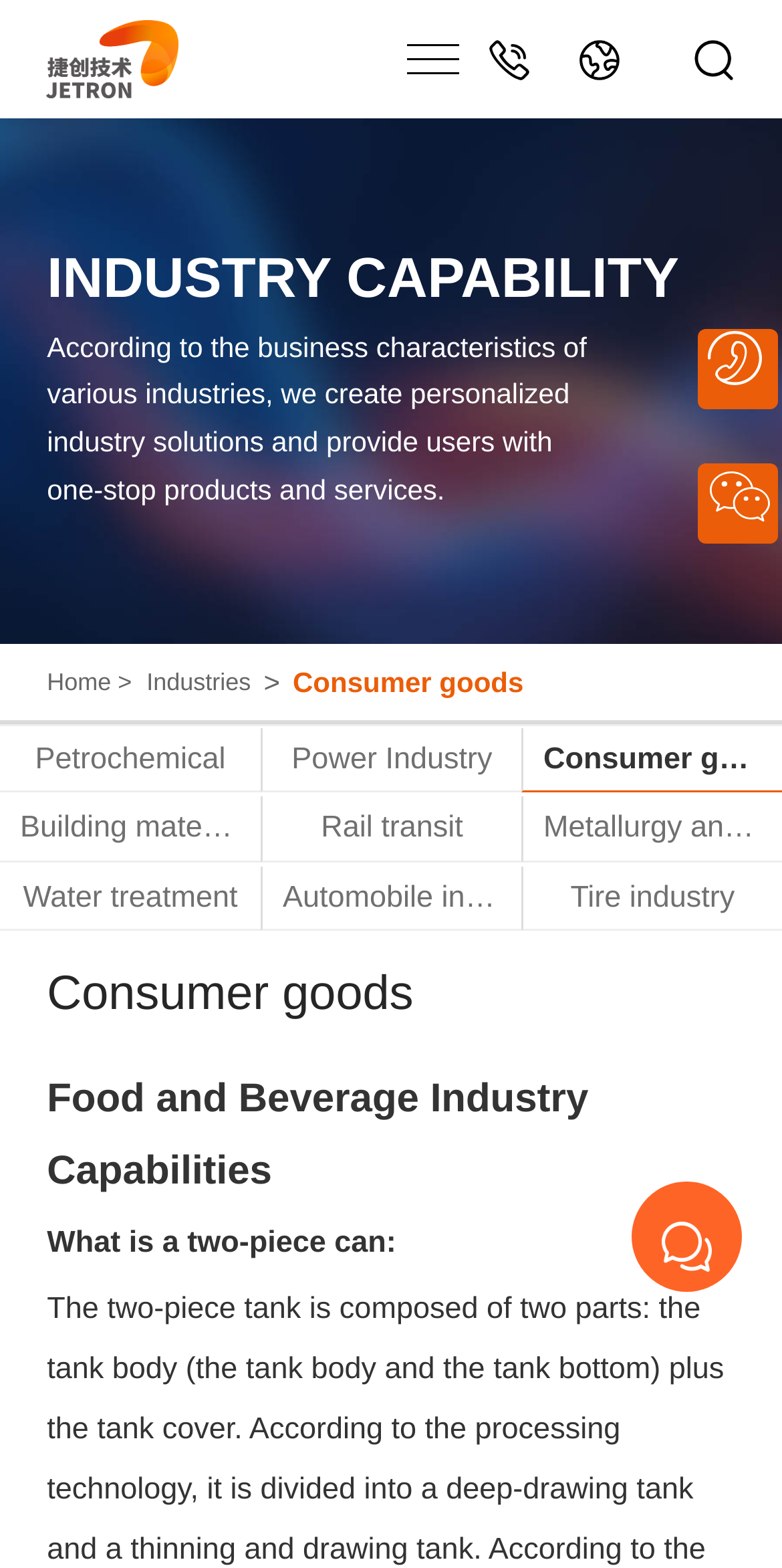Given the description "Industries", provide the bounding box coordinates of the corresponding UI element.

[0.187, 0.426, 0.321, 0.444]